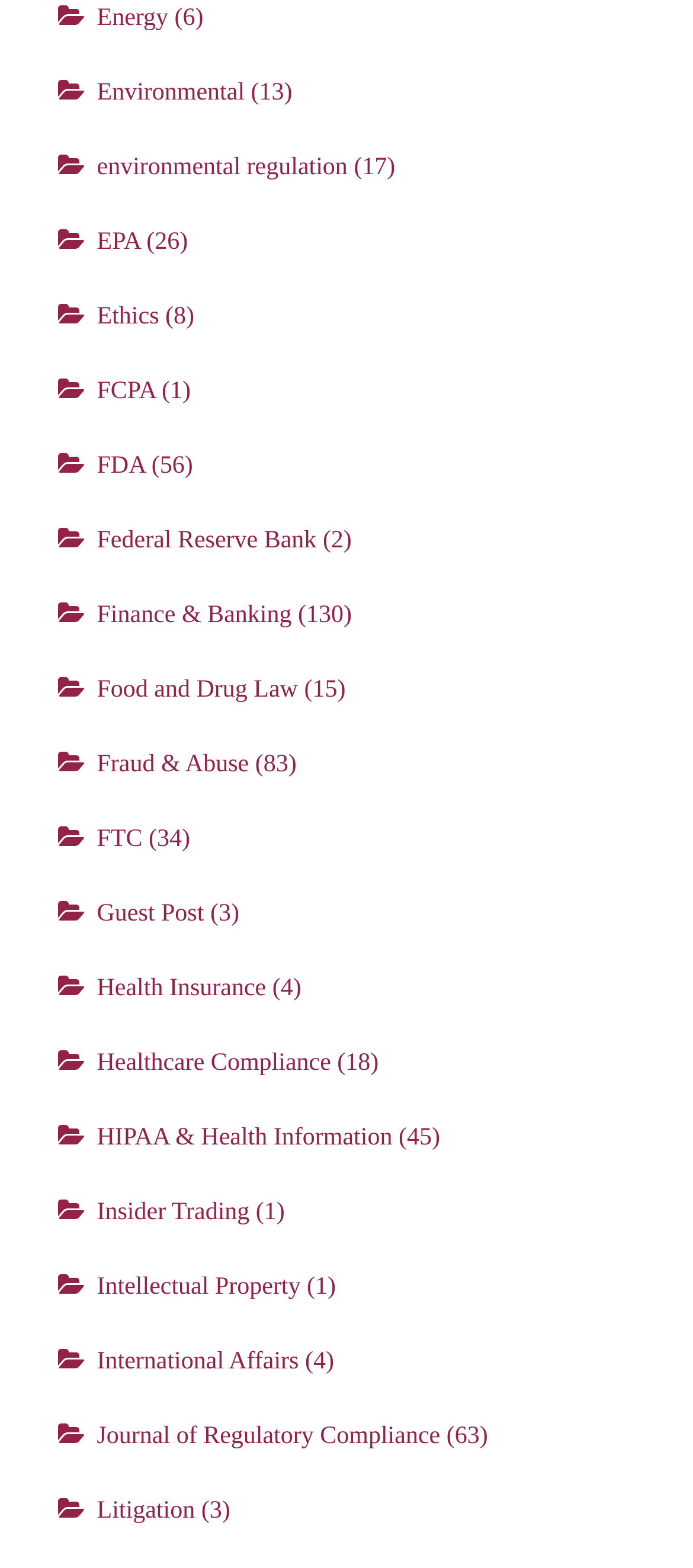Find the bounding box coordinates of the area to click in order to follow the instruction: "Read about Healthcare Compliance".

[0.14, 0.669, 0.478, 0.686]